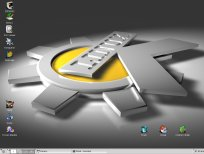Reply to the question with a single word or phrase:
Where are the application icons arranged?

Left side of the screen